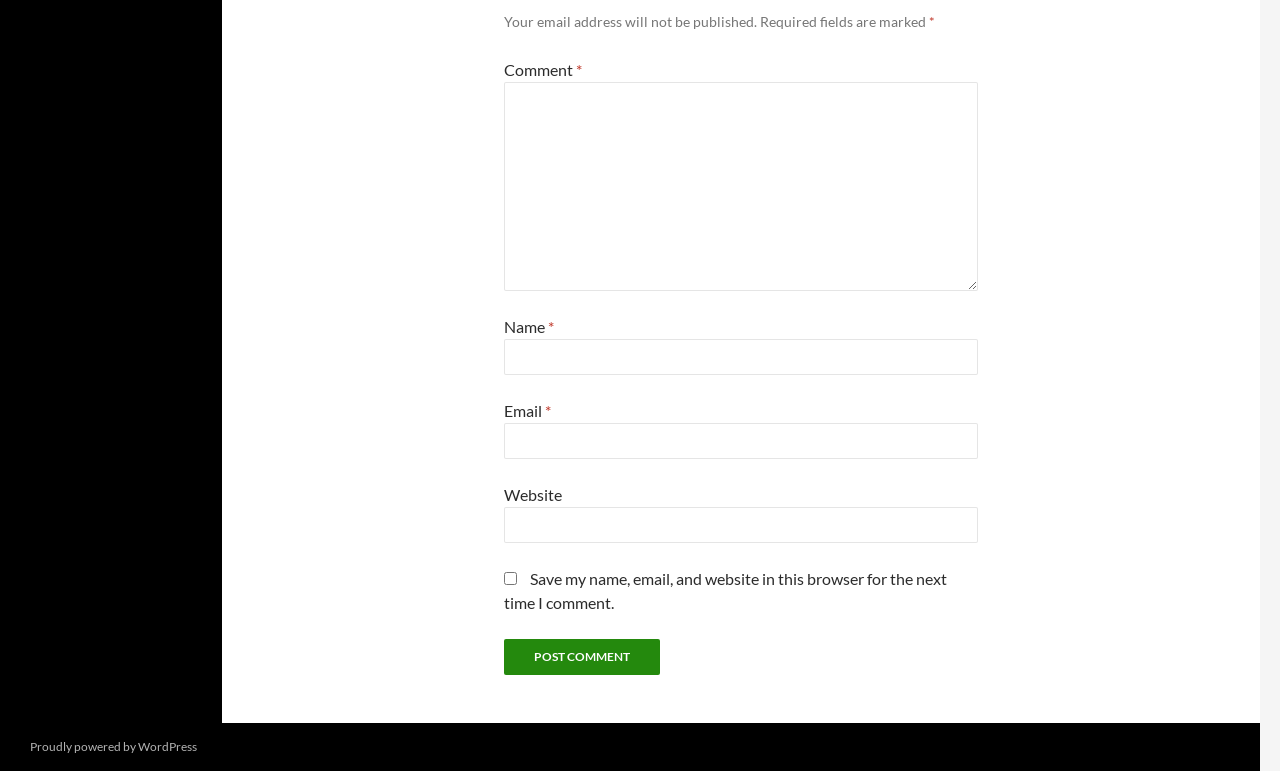Reply to the question below using a single word or brief phrase:
What is the text on the button?

Post Comment